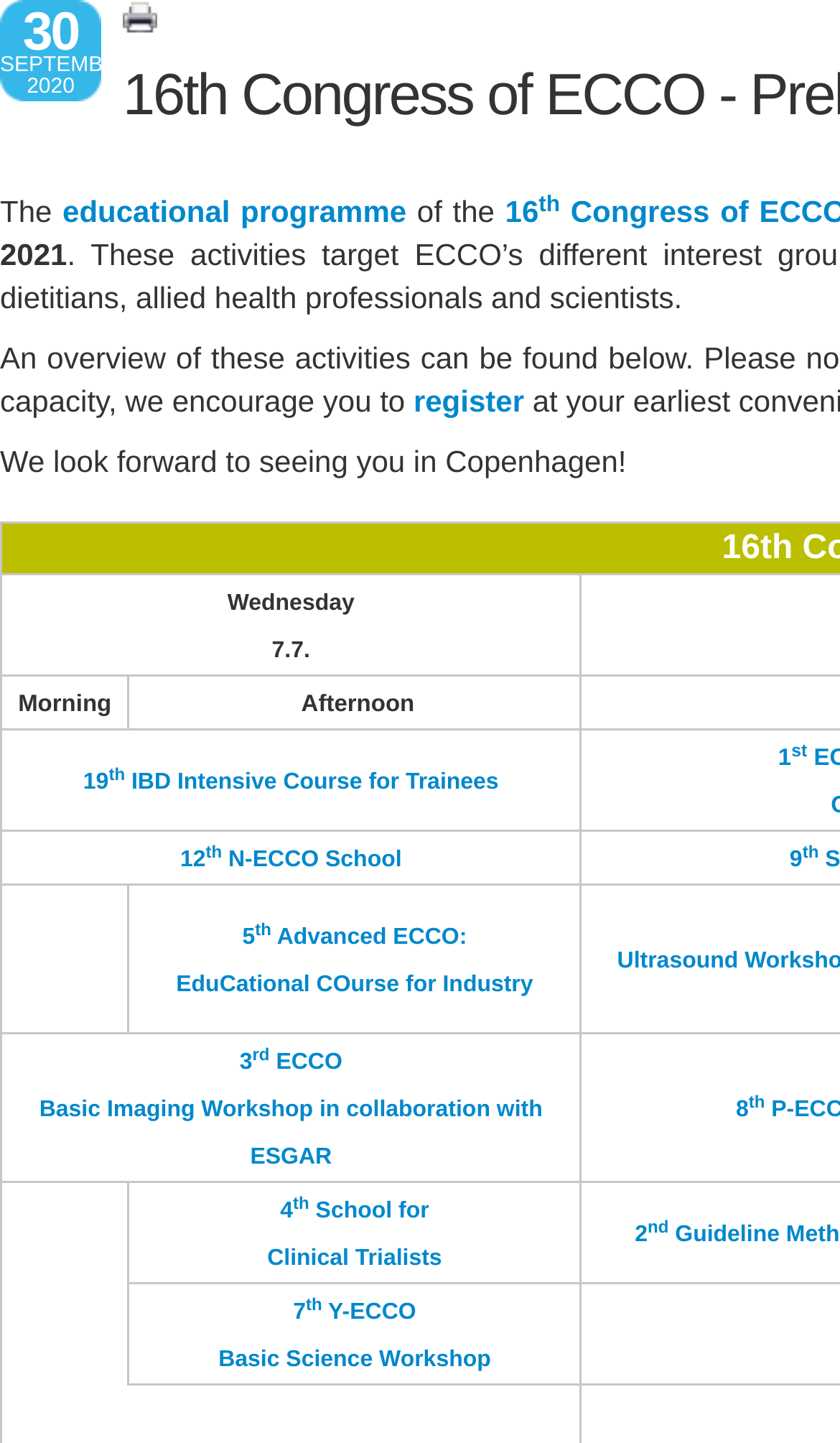Find the bounding box coordinates of the clickable region needed to perform the following instruction: "explore the 5th Advanced ECCO: EduCational COurse for Industry". The coordinates should be provided as four float numbers between 0 and 1, i.e., [left, top, right, bottom].

[0.21, 0.641, 0.635, 0.691]